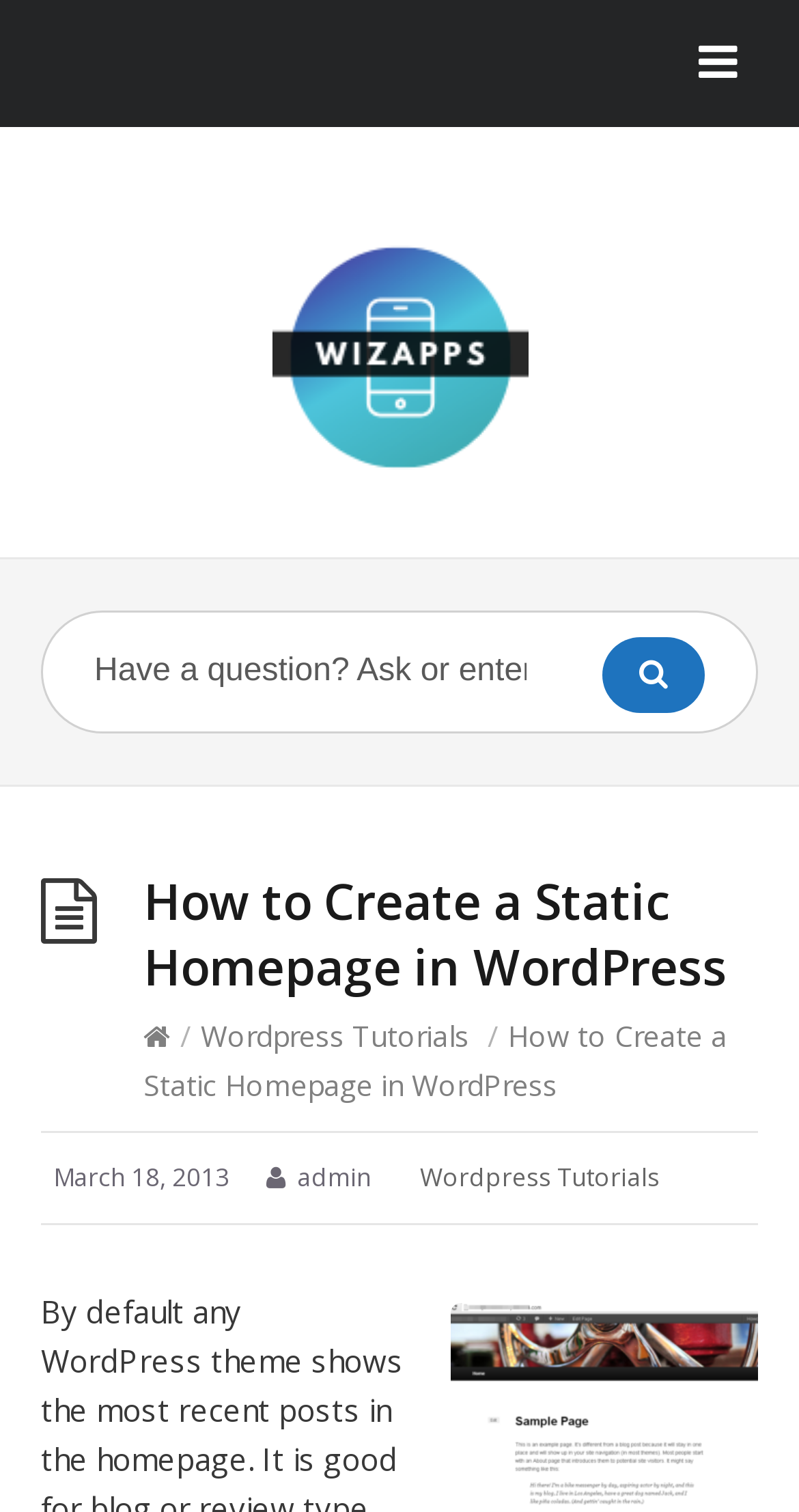Who is the author of the article?
Please provide a single word or phrase as your answer based on the screenshot.

admin